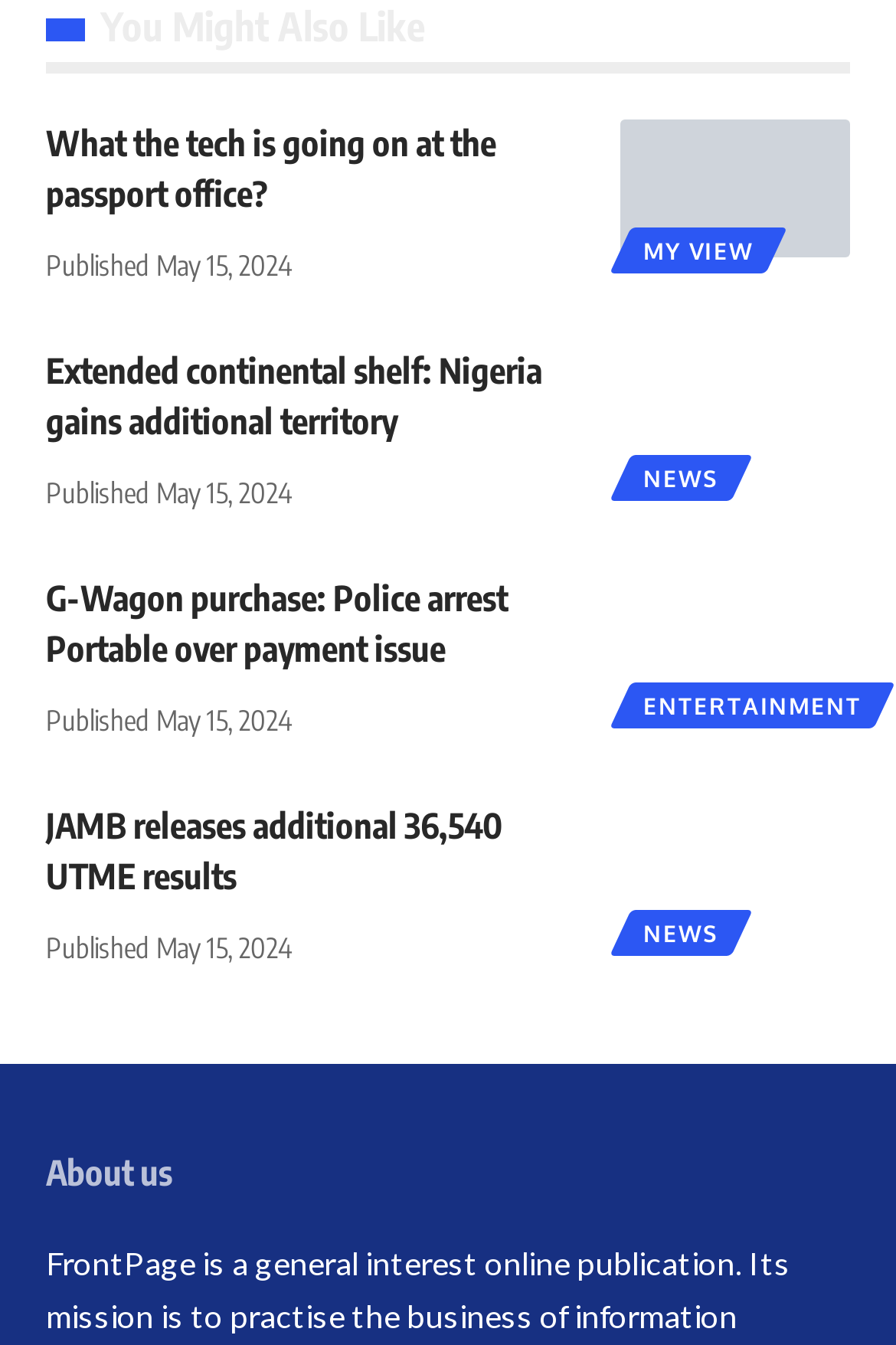Please identify the bounding box coordinates of the area that needs to be clicked to fulfill the following instruction: "Check 'JAMB releases additional 36,540 UTME results' news."

[0.692, 0.596, 0.949, 0.699]